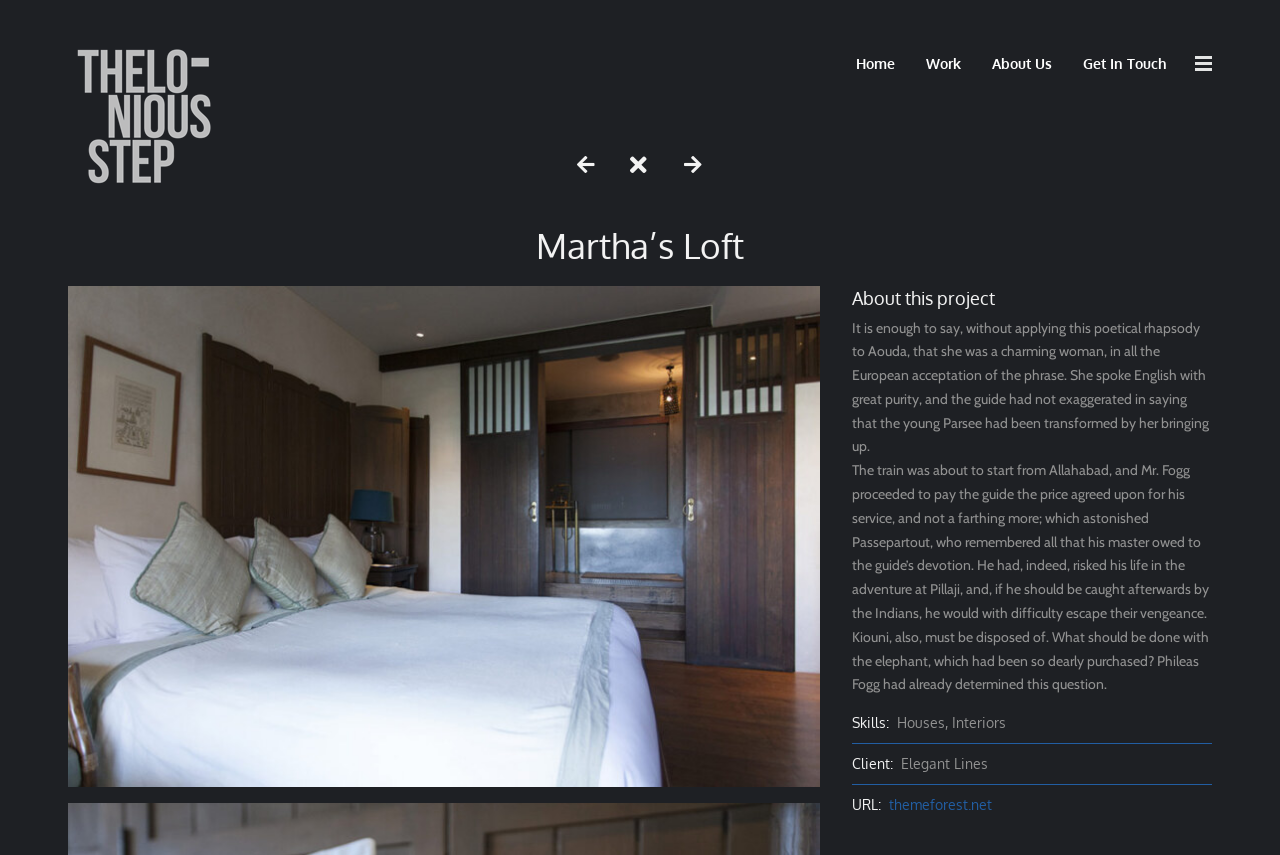Using the element description: "About Us", determine the bounding box coordinates. The coordinates should be in the format [left, top, right, bottom], with values between 0 and 1.

[0.763, 0.0, 0.834, 0.15]